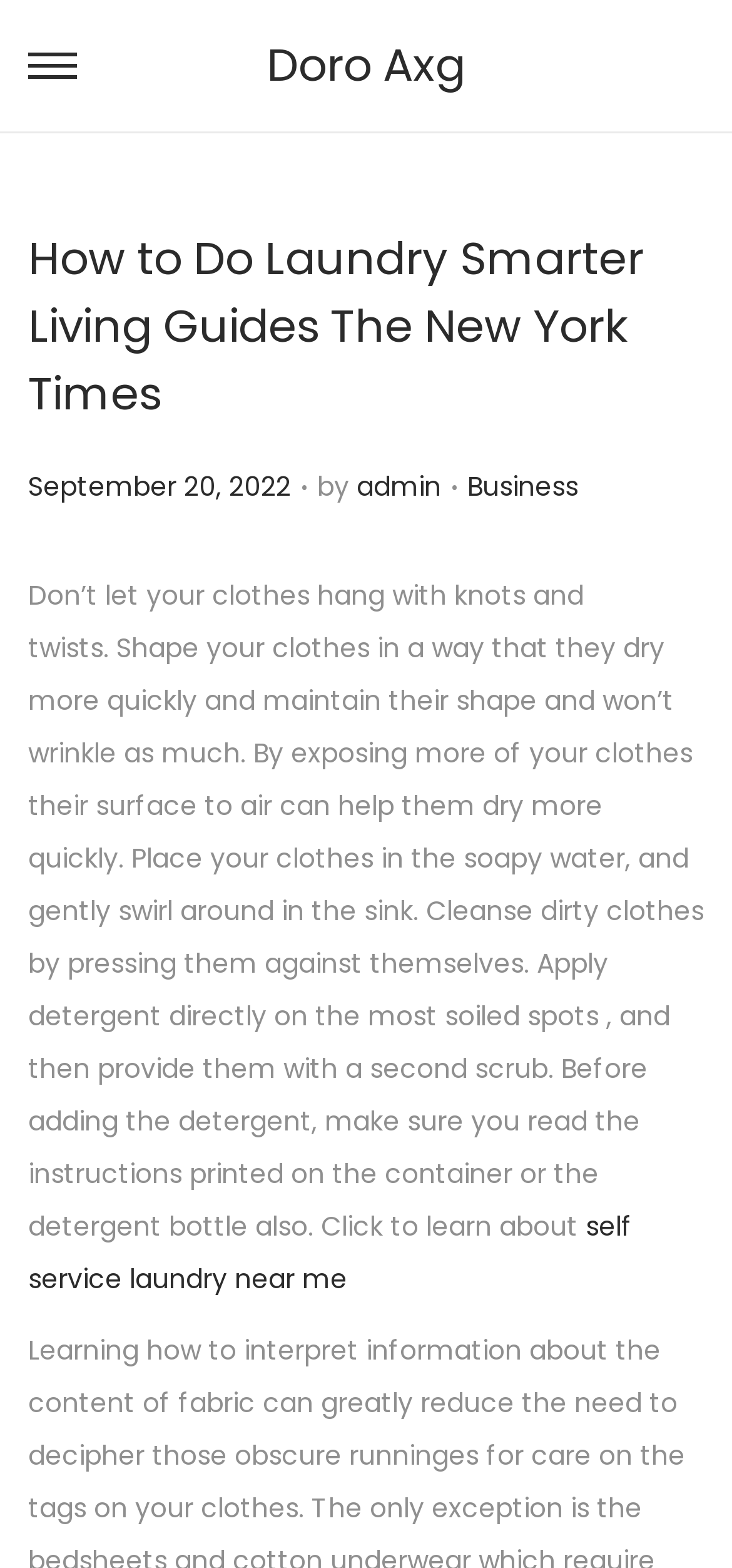Please determine and provide the text content of the webpage's heading.

How to Do Laundry Smarter Living Guides The New York Times